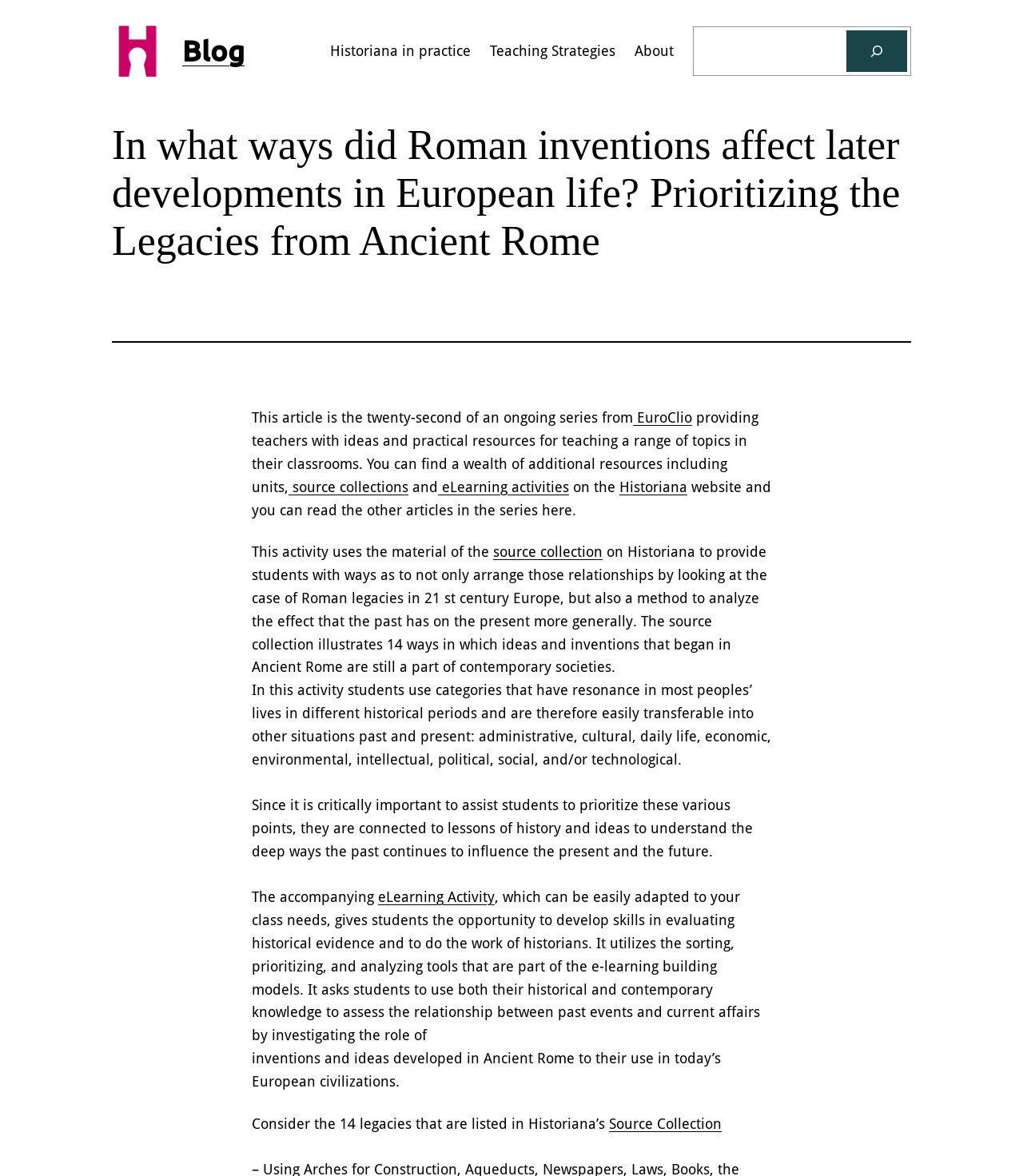What is the name of the website?
Provide an in-depth answer to the question, covering all aspects.

I determined the answer by looking at the navigation section of the webpage, where I found a link with the text 'Historiana in practice'. This suggests that the website is related to Historiana, and further inspection of the webpage confirms this.